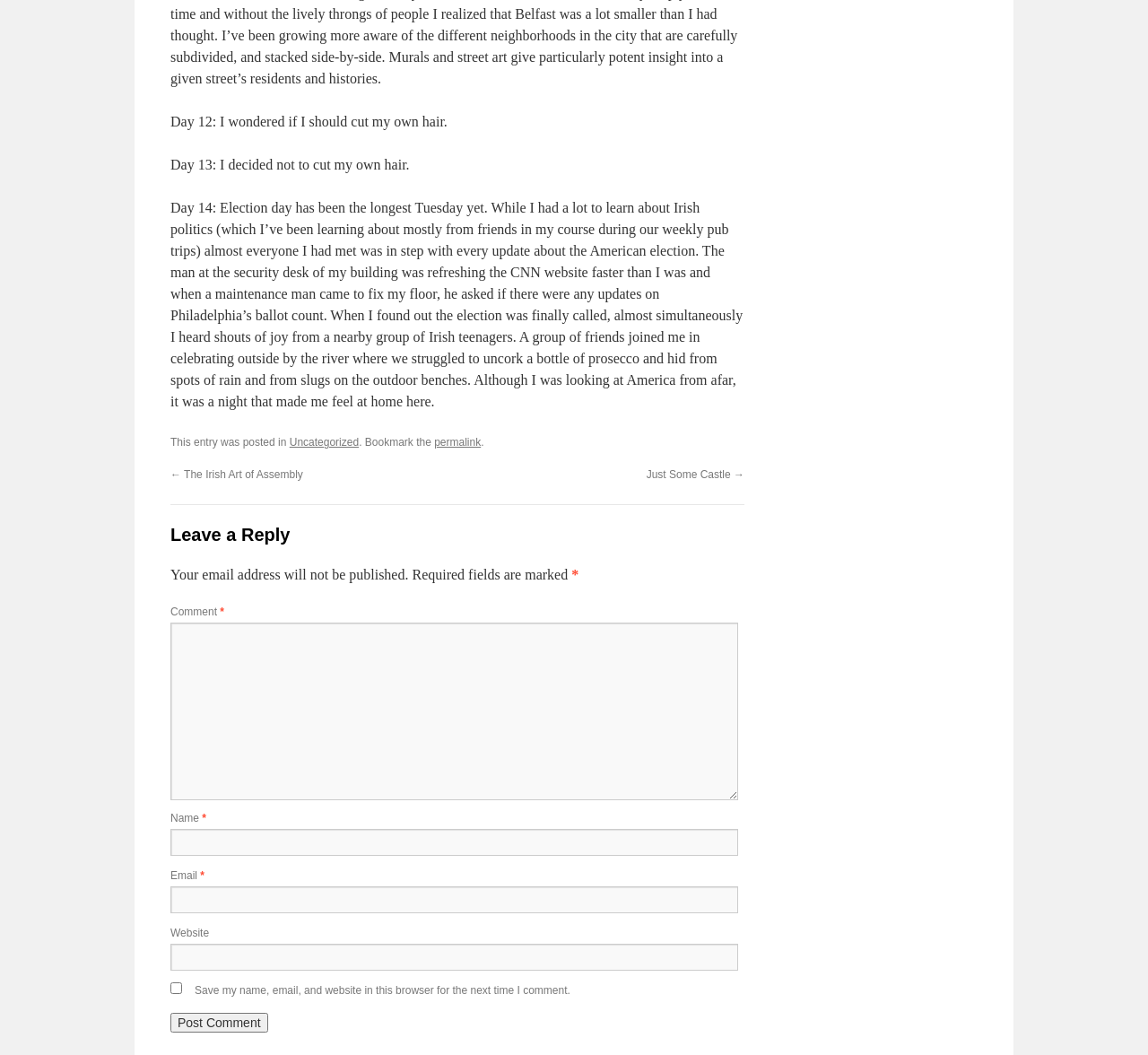Given the following UI element description: "name="submit" value="Post Comment"", find the bounding box coordinates in the webpage screenshot.

[0.148, 0.96, 0.233, 0.979]